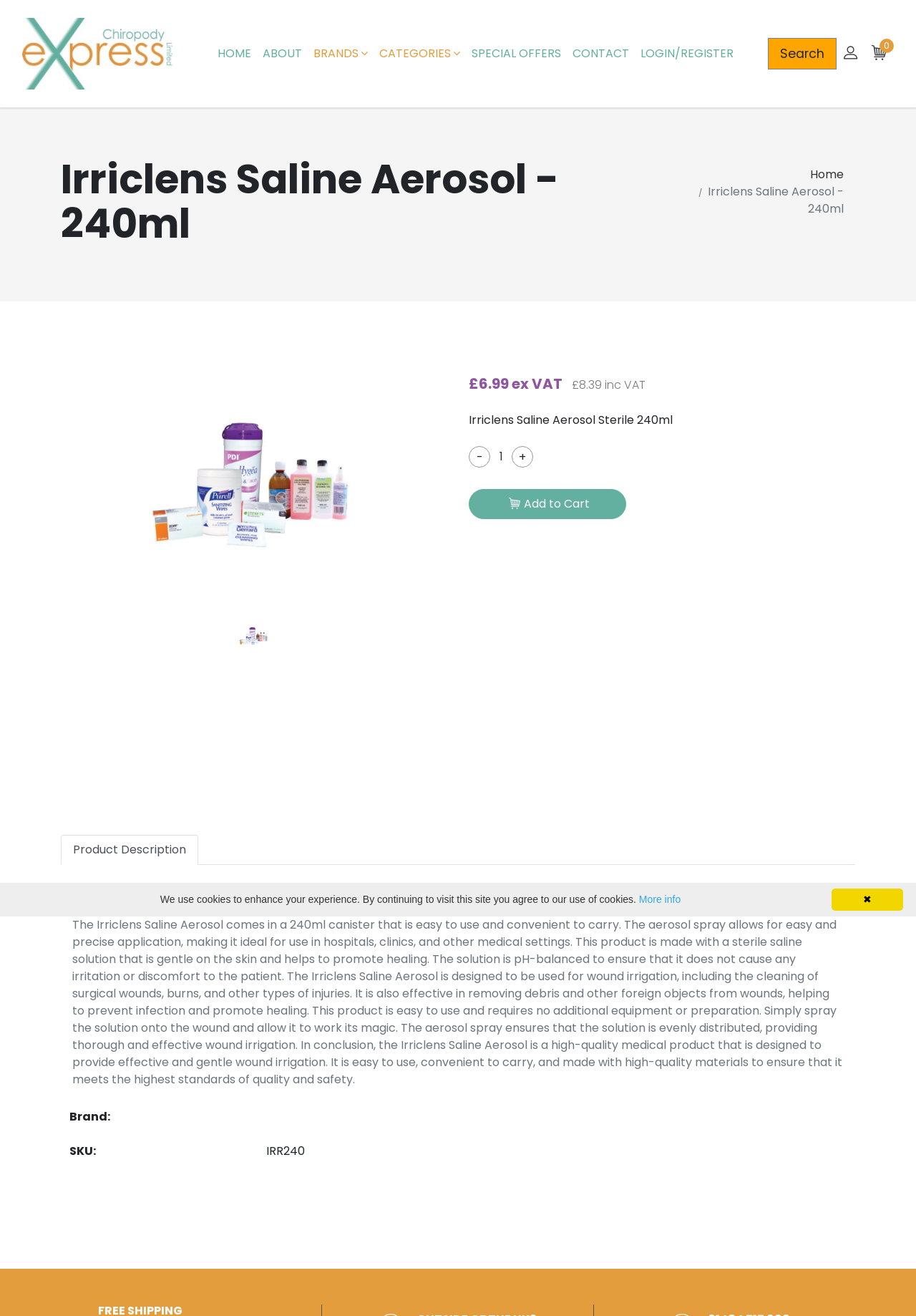Provide the bounding box coordinates of the HTML element this sentence describes: "Product Description". The bounding box coordinates consist of four float numbers between 0 and 1, i.e., [left, top, right, bottom].

[0.066, 0.634, 0.216, 0.657]